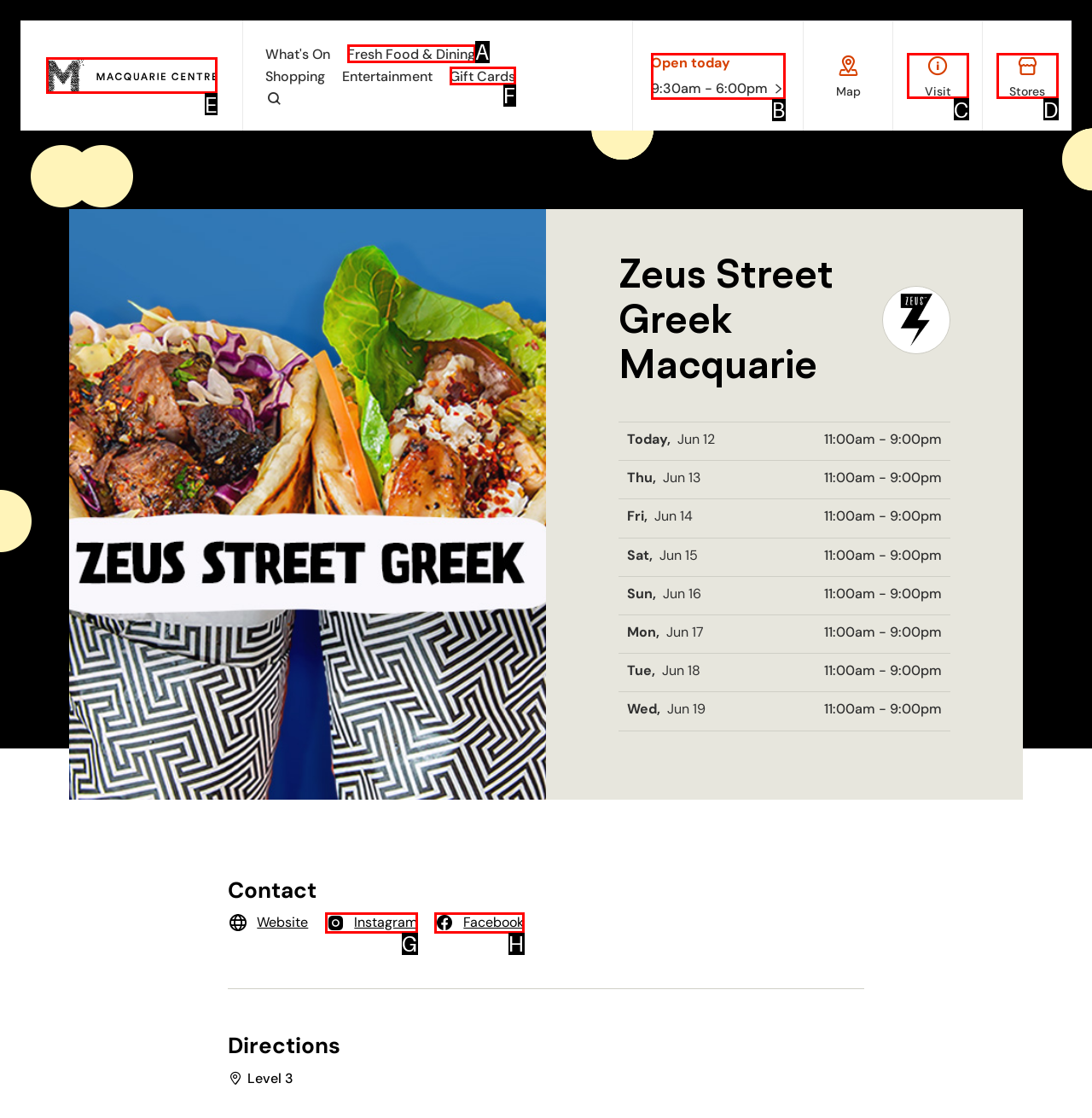Choose the option that best matches the element: Open today 9:30am - 6:00pm
Respond with the letter of the correct option.

B